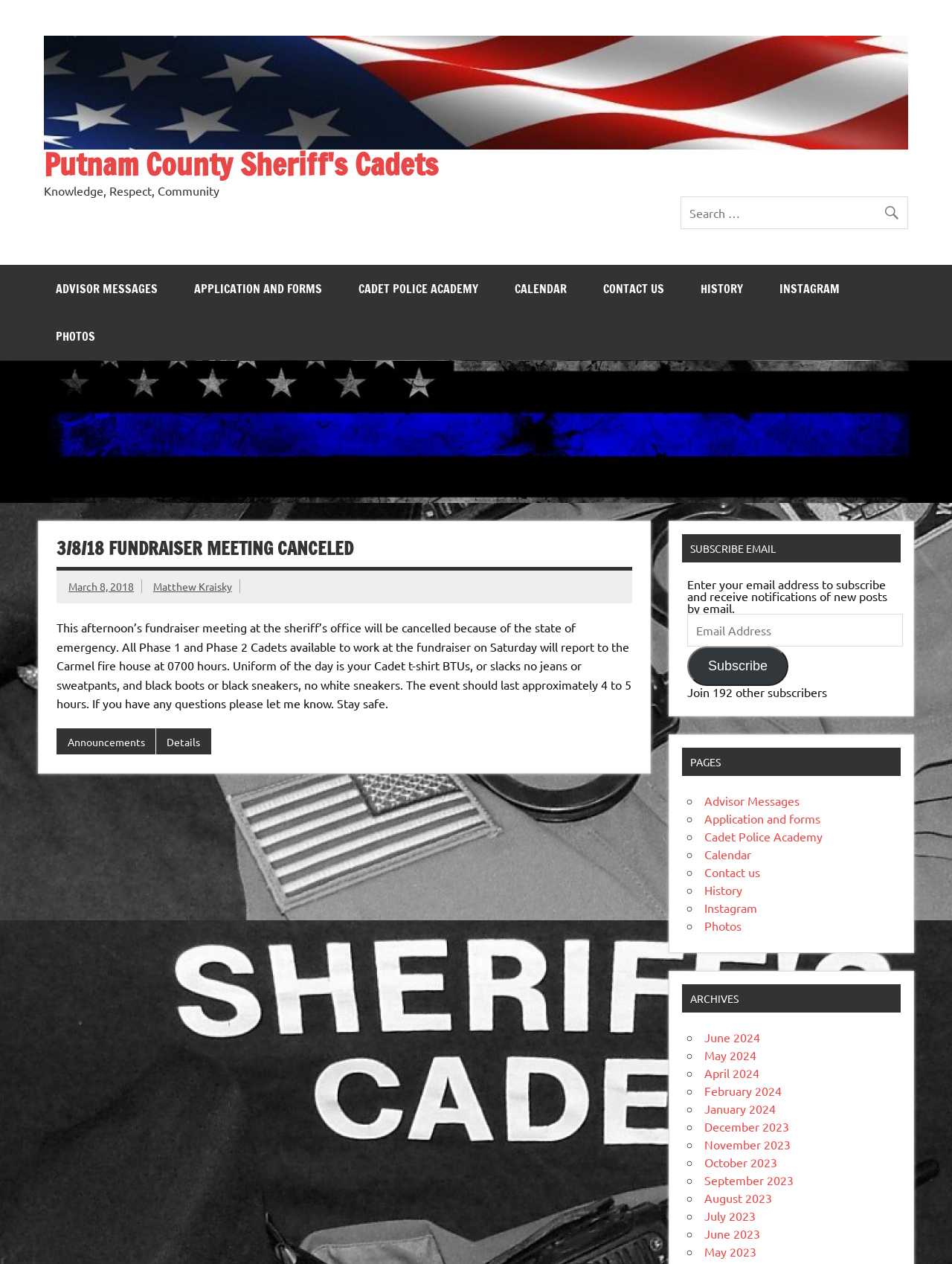Identify the bounding box coordinates of the part that should be clicked to carry out this instruction: "Visit the Cadet Police Academy page".

[0.358, 0.21, 0.521, 0.247]